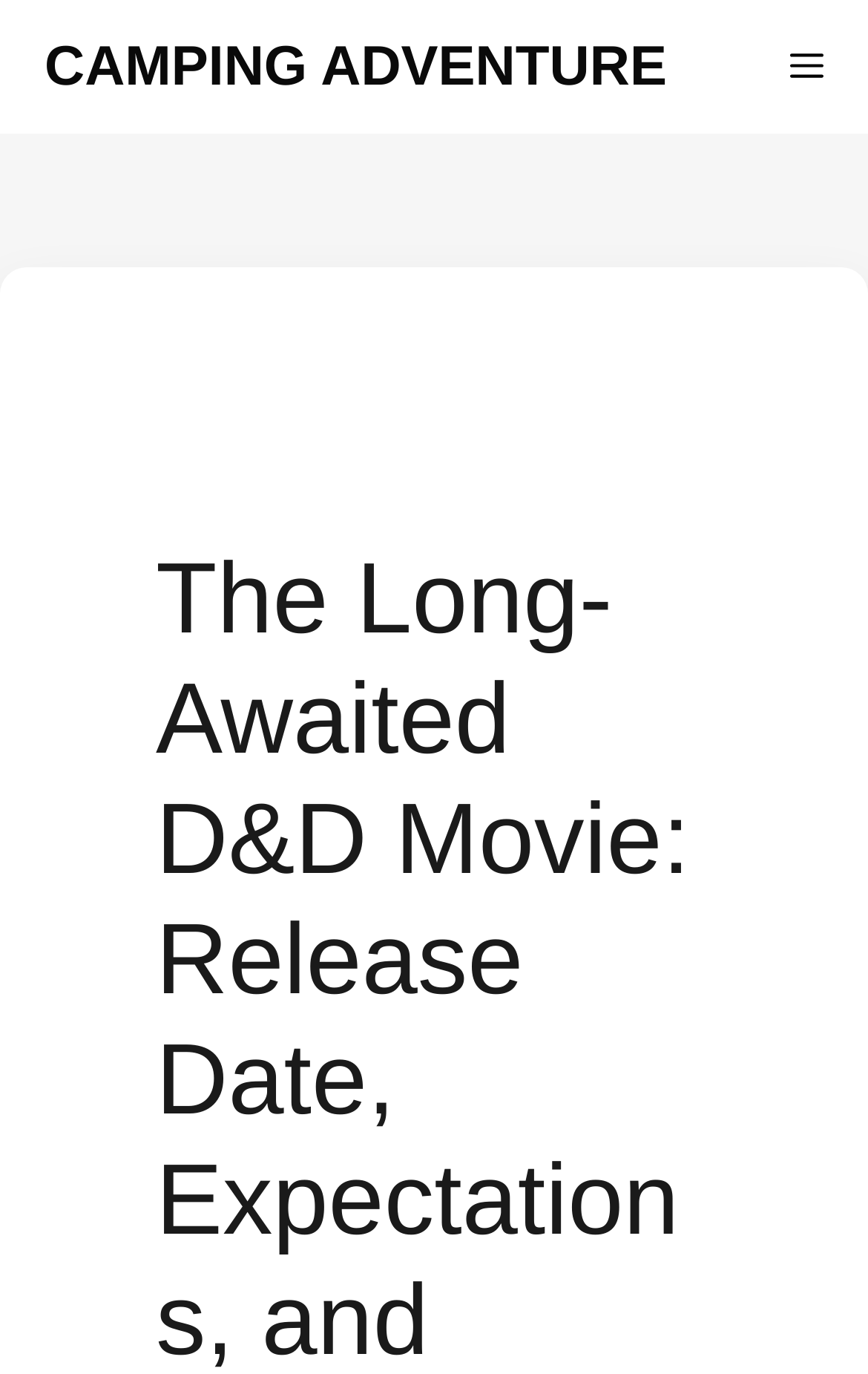Generate the text content of the main headline of the webpage.

The Long-Awaited D&D Movie: Release Date, Expectations, and Excitement